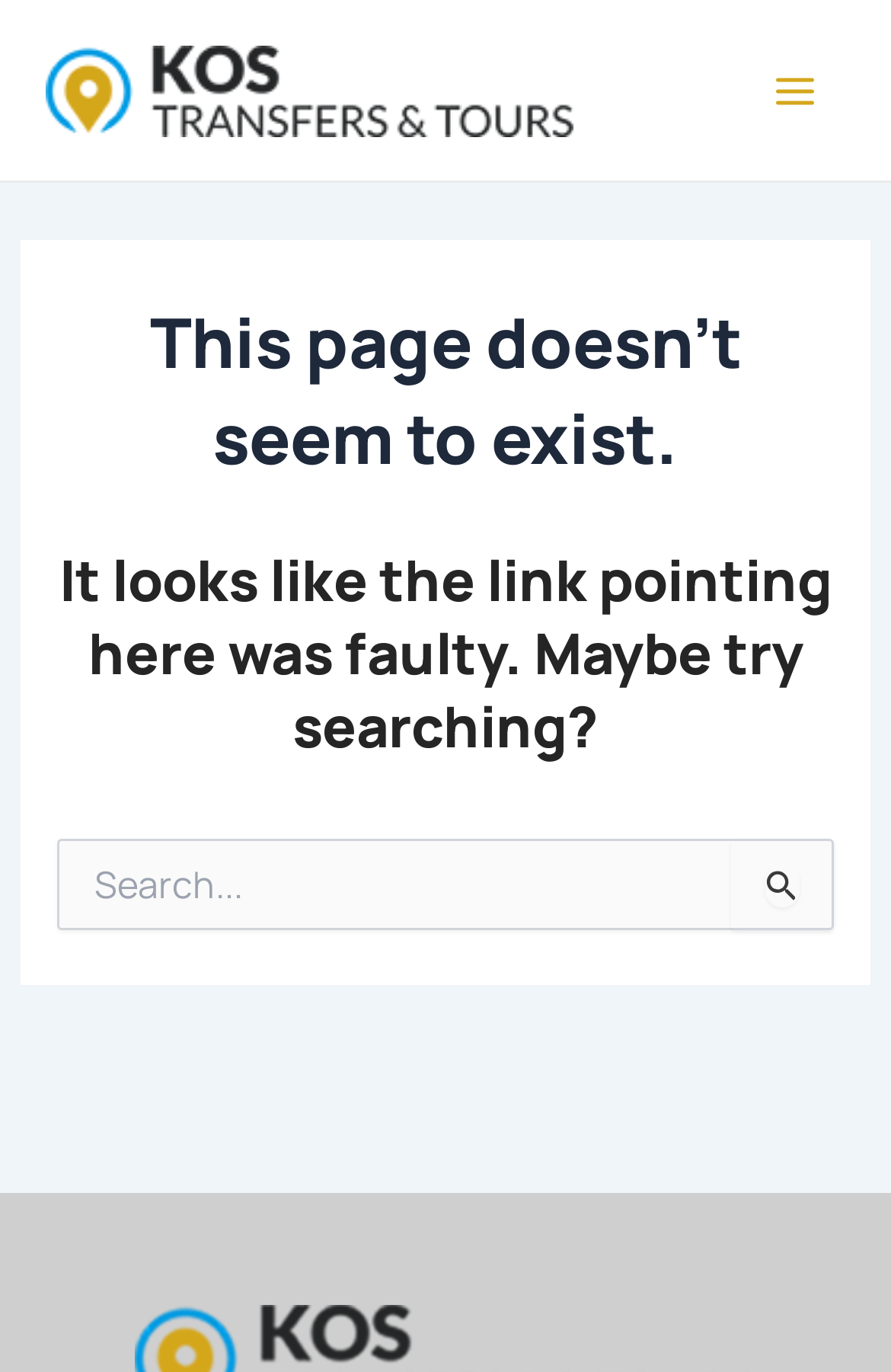How many buttons are there in the search section?
Based on the image, give a concise answer in the form of a single word or short phrase.

Two